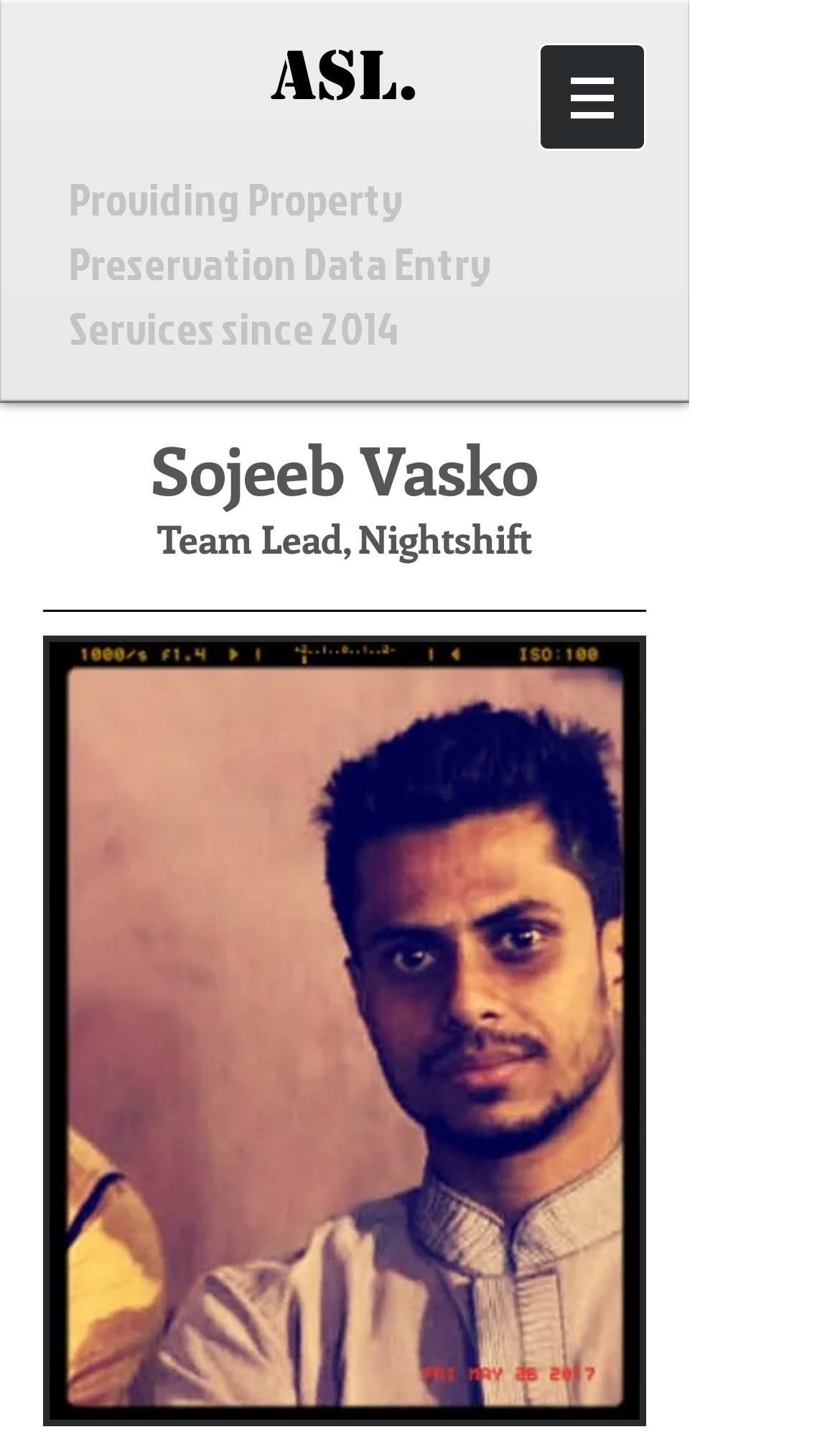Detail the features and information presented on the webpage.

The webpage is about Sojeeb Vasko, a Team Lead in the Nightshift of ASL. At the top, there is a heading that reads "ASL." To the right of this heading, there is a navigation menu labeled "Site" with a dropdown button, accompanied by a small image. 

Below the "ASL." heading, there is a larger heading that describes the company's services, stating "Providing Property Preservation Data Entry Services since 2014". 

On the left side of the page, there is a section dedicated to Sojeeb Vasko, with a large image of him. Above the image, there are two headings, one stating his name, "Sojeeb Vasko", and another describing his role, "Team Lead, Nightshift".